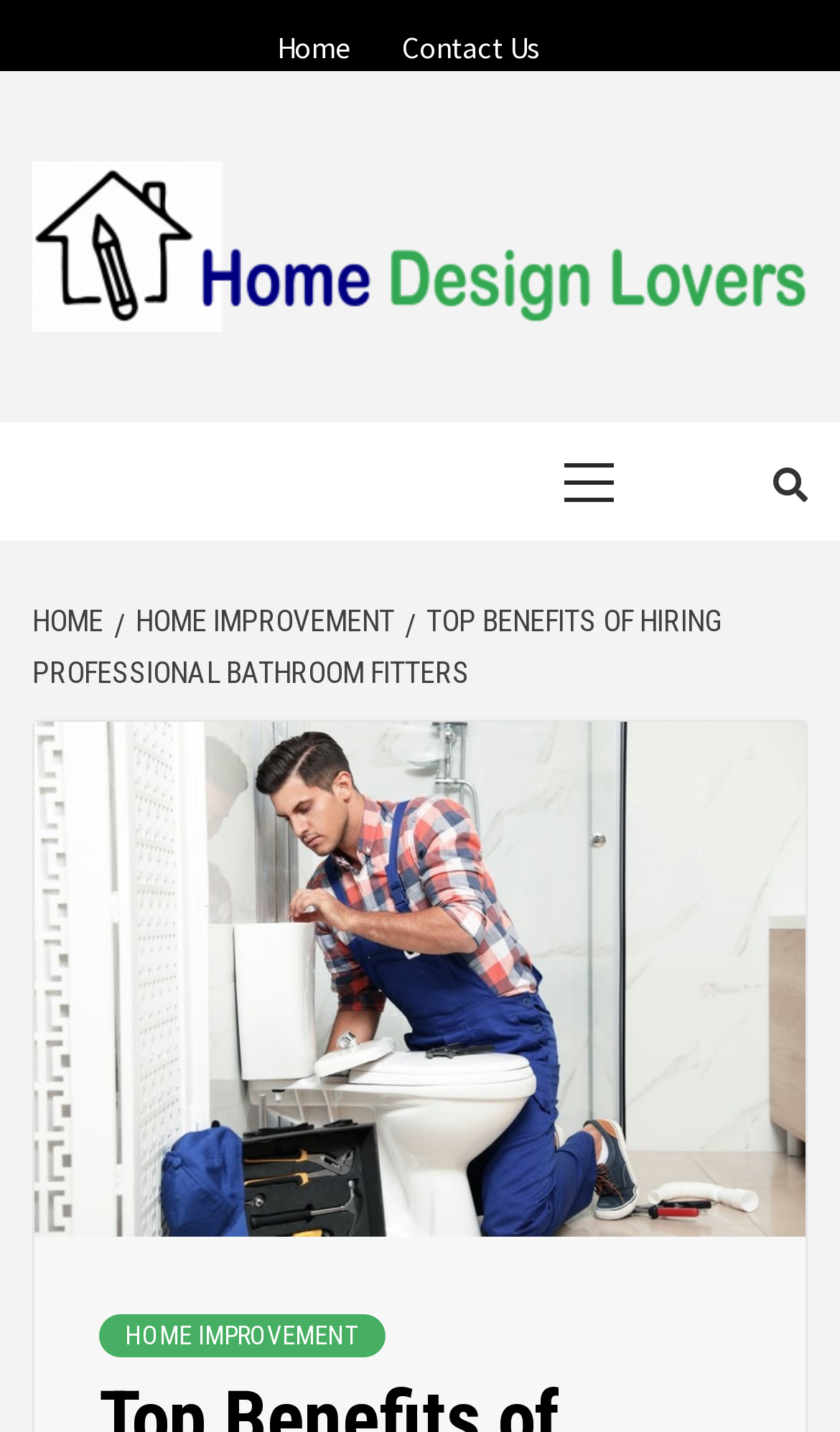What is the current page about?
Please provide a full and detailed response to the question.

I looked at the breadcrumb navigation element, which has a bounding box coordinate of [0.038, 0.415, 0.962, 0.487]. The last link element within the breadcrumb navigation has the text '/ TOP BENEFITS OF HIRING PROFESSIONAL BATHROOM FITTERS', which suggests that the current page is about this topic.